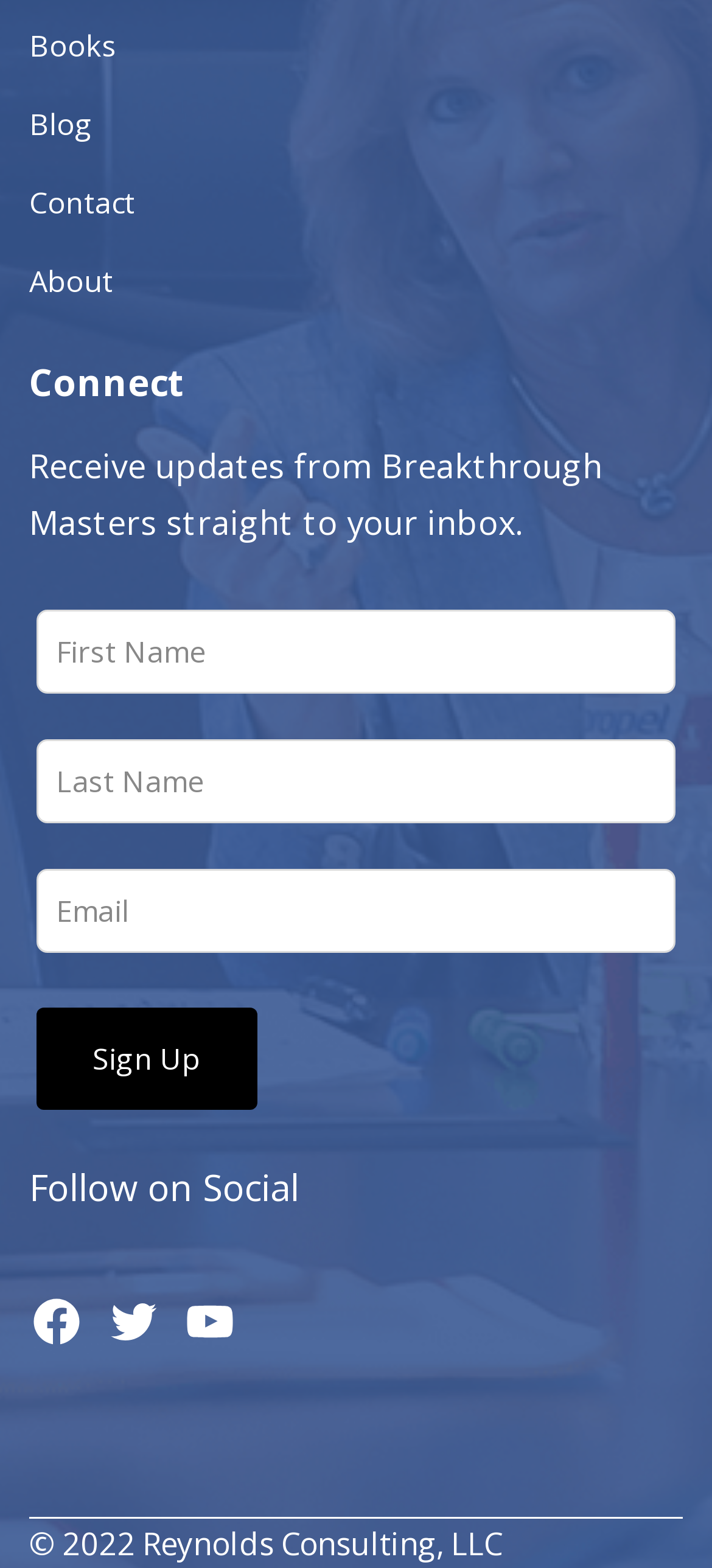Determine the bounding box for the UI element as described: "Sign Up". The coordinates should be represented as four float numbers between 0 and 1, formatted as [left, top, right, bottom].

[0.05, 0.642, 0.36, 0.707]